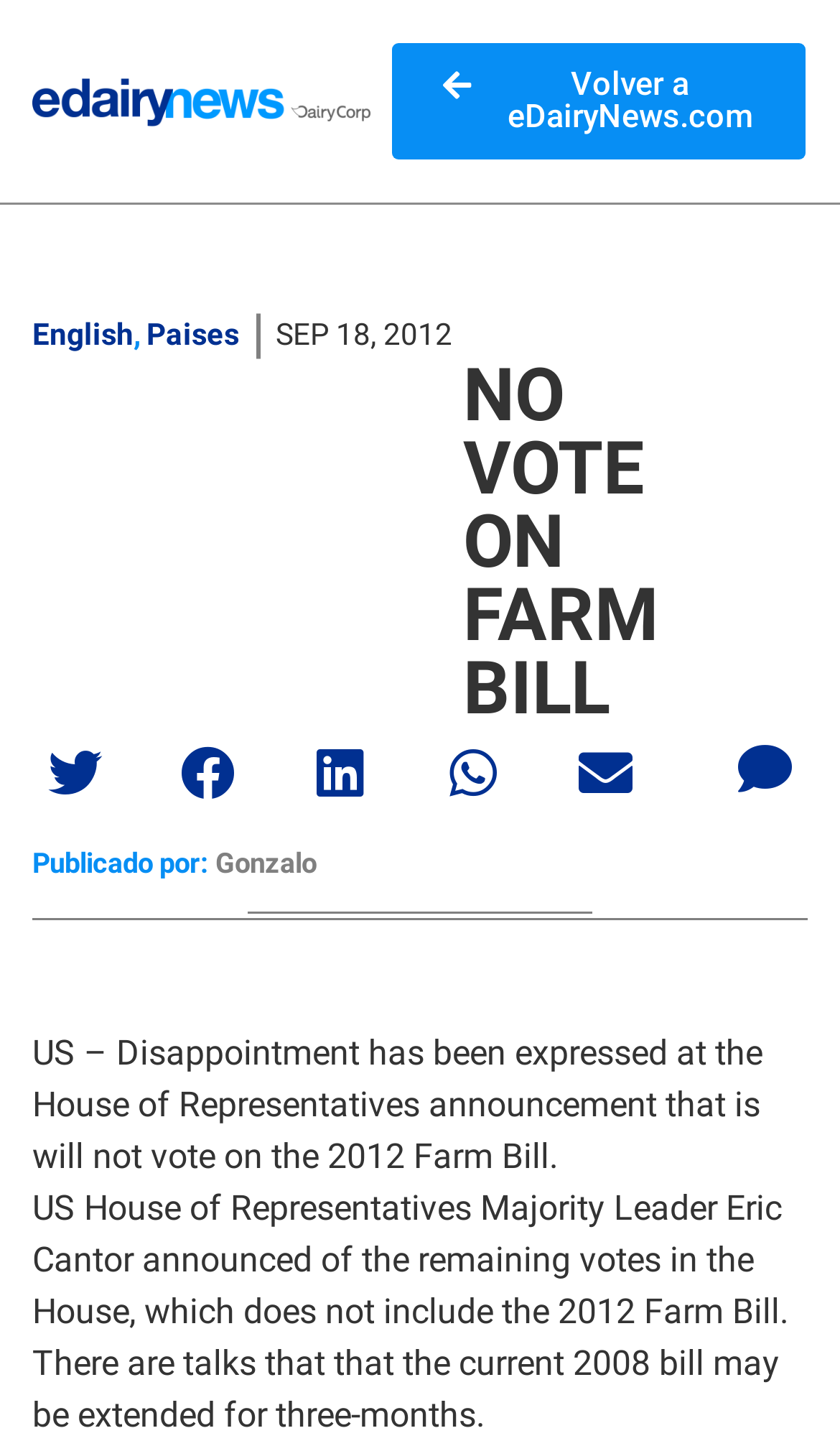Please extract the webpage's main title and generate its text content.

NO VOTE ON FARM BILL